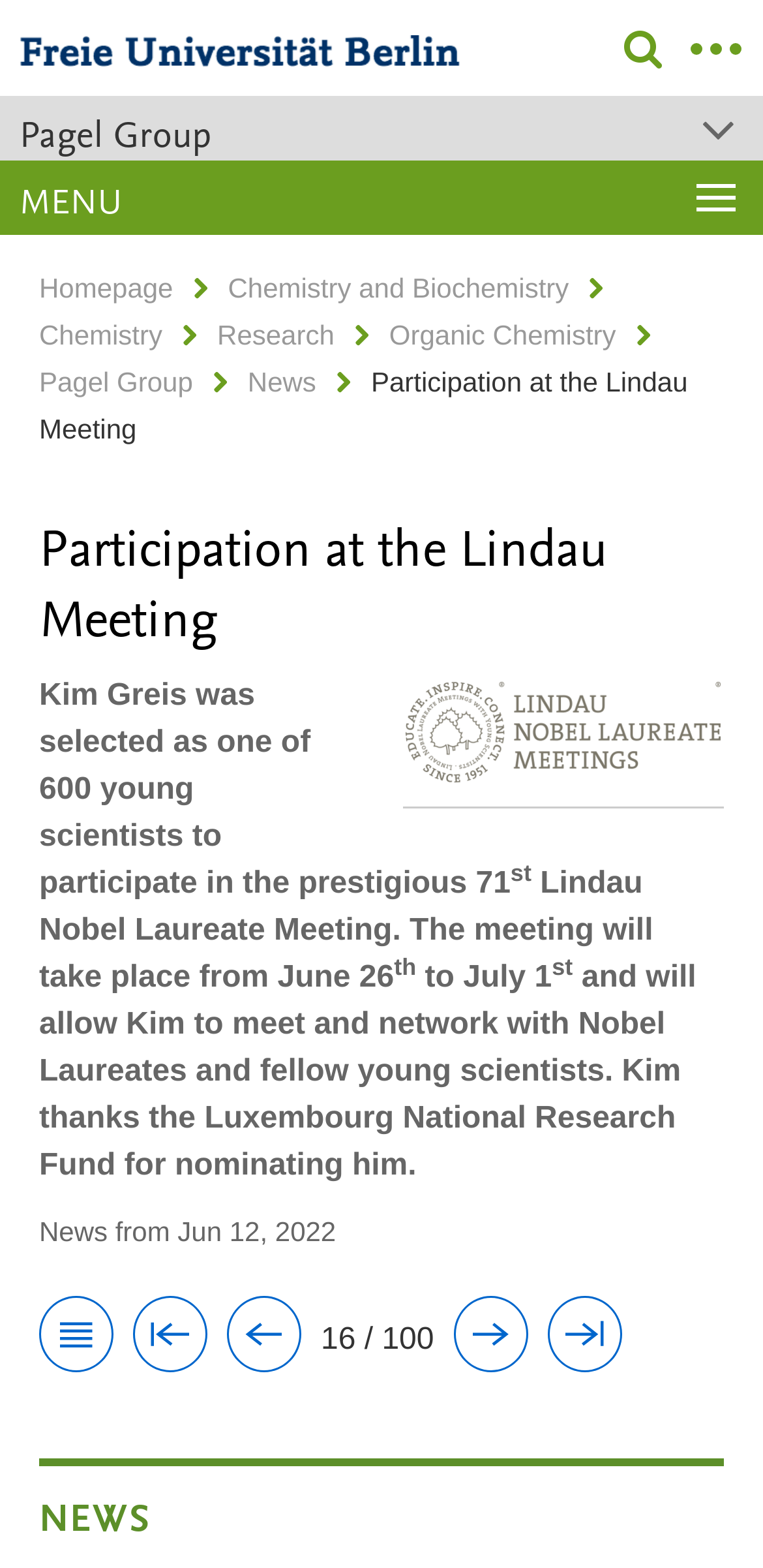Pinpoint the bounding box coordinates of the area that must be clicked to complete this instruction: "Click the Pagel Group link".

[0.026, 0.069, 0.974, 0.101]